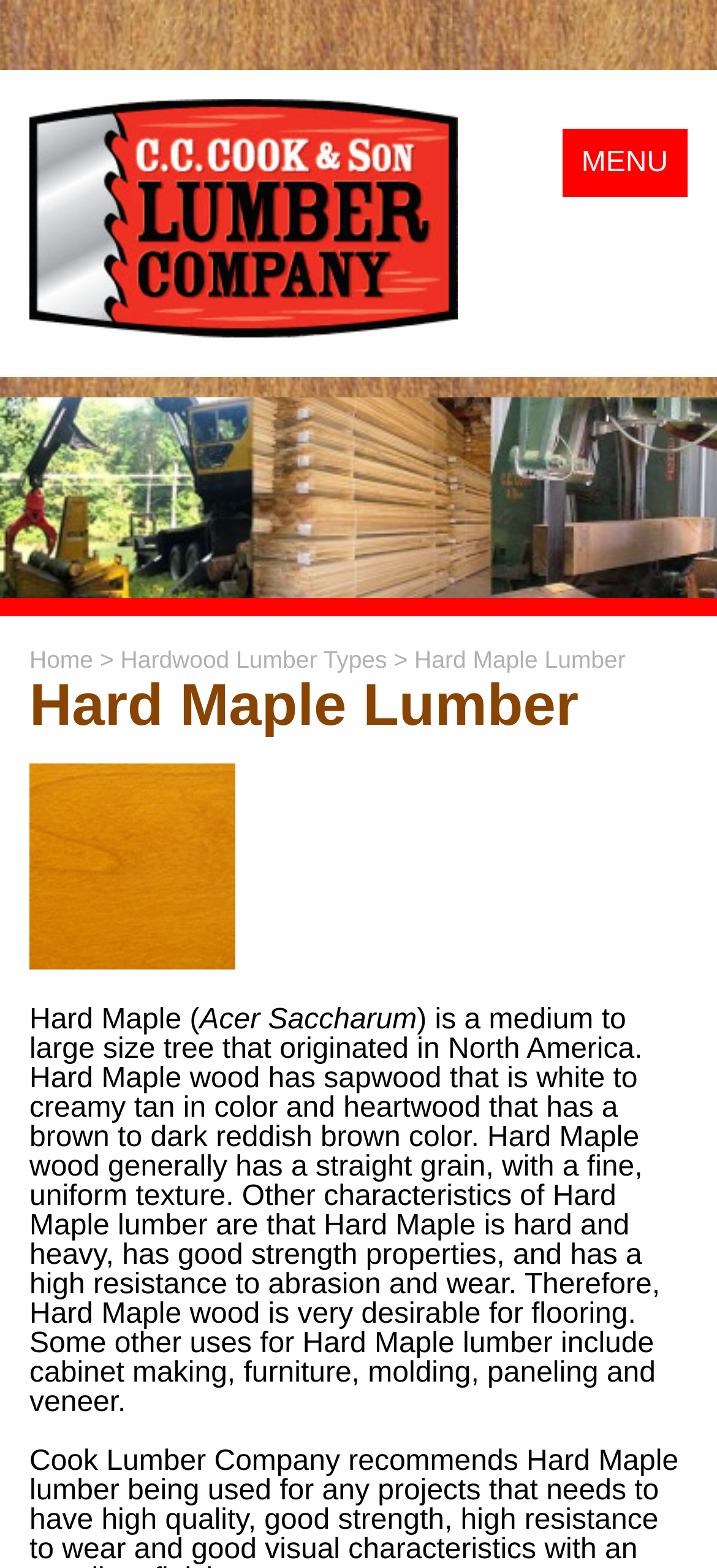Extract the main title from the webpage.

Hard Maple Lumber